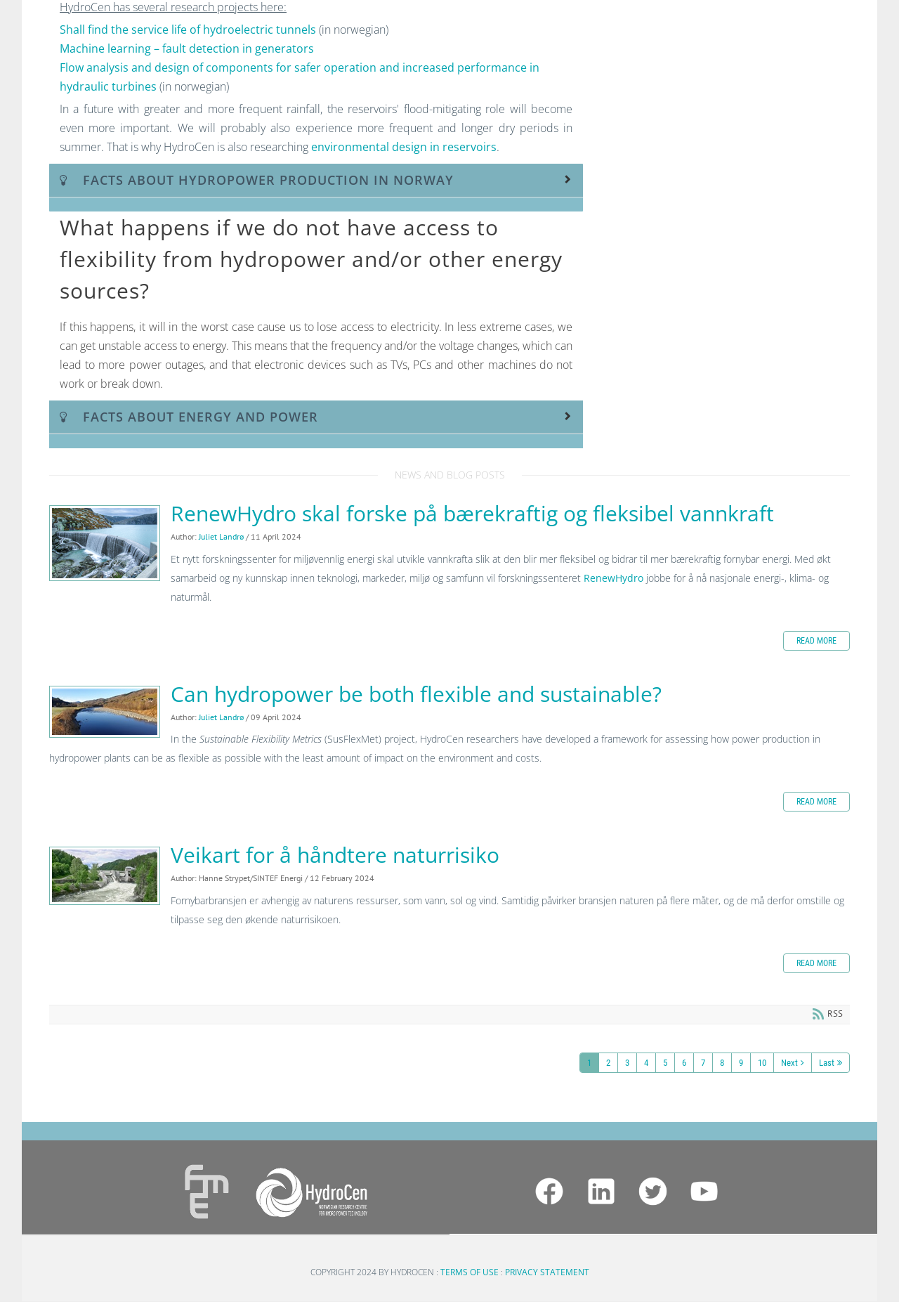Could you determine the bounding box coordinates of the clickable element to complete the instruction: "Read the article about Can hydropower be both flexible and sustainable?"? Provide the coordinates as four float numbers between 0 and 1, i.e., [left, top, right, bottom].

[0.055, 0.561, 0.945, 0.579]